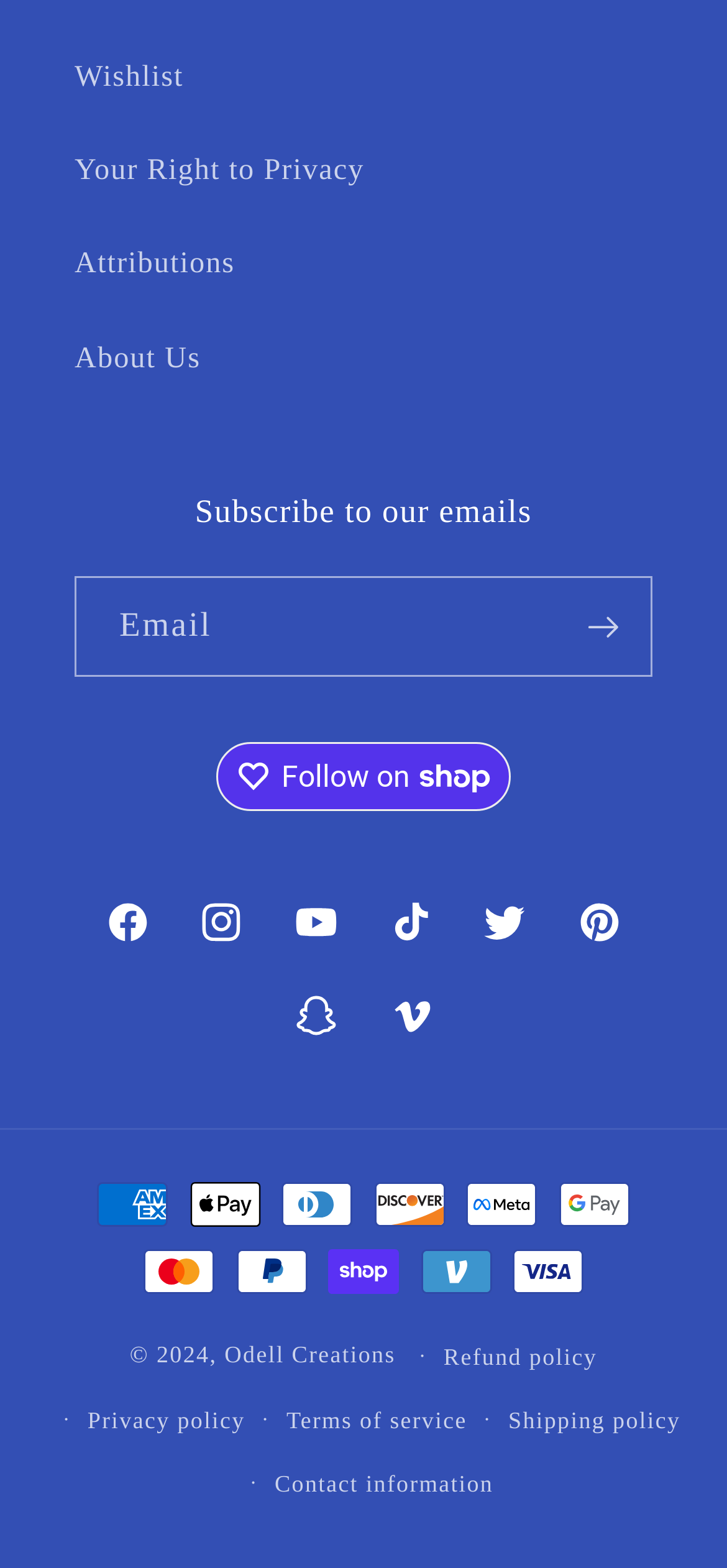Please identify the bounding box coordinates of the element on the webpage that should be clicked to follow this instruction: "Go to City of Savannah Marketing and Communications". The bounding box coordinates should be given as four float numbers between 0 and 1, formatted as [left, top, right, bottom].

None